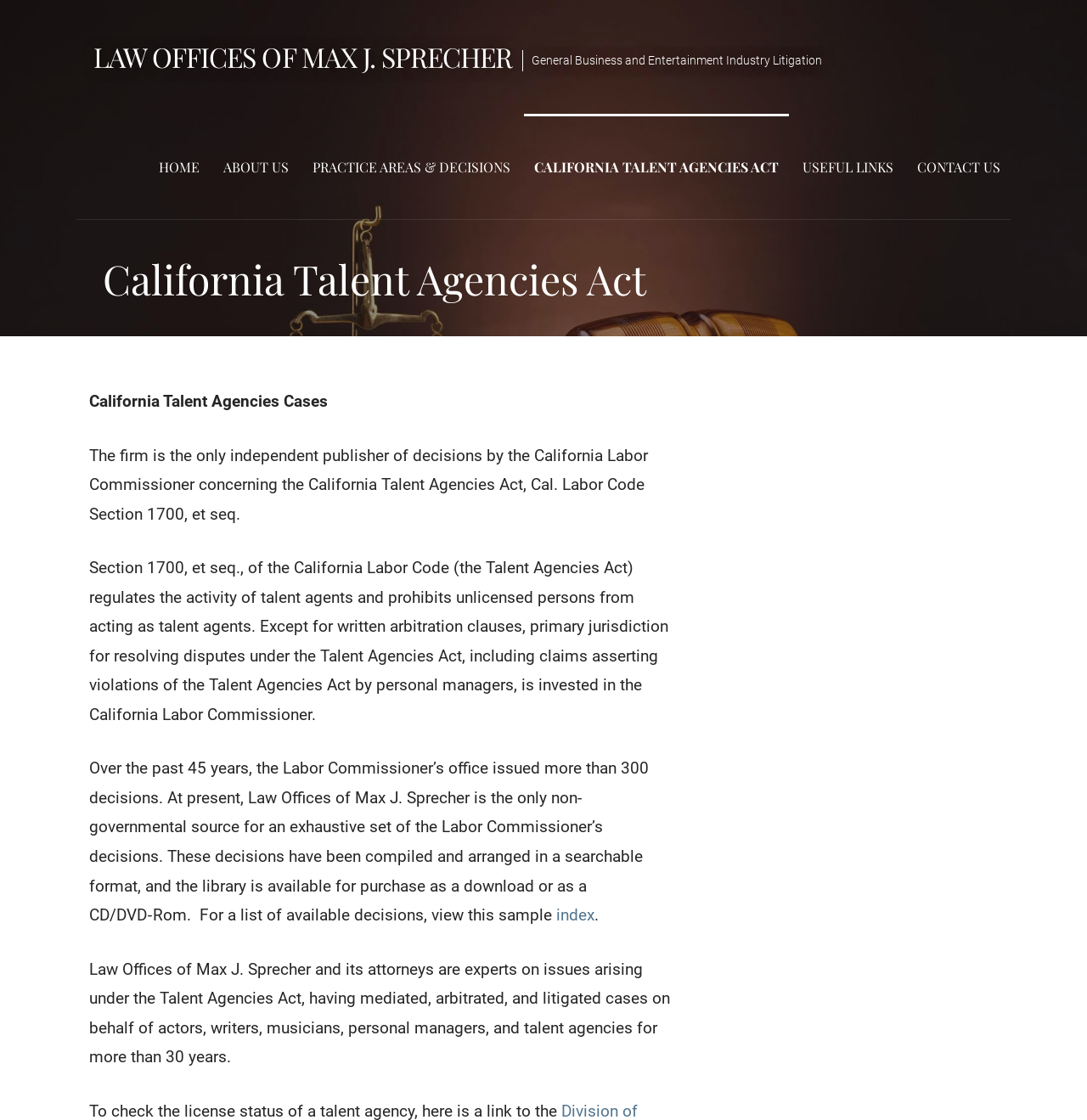Give a one-word or short phrase answer to this question: 
How many decisions has the Labor Commissioner's office issued?

Over 300